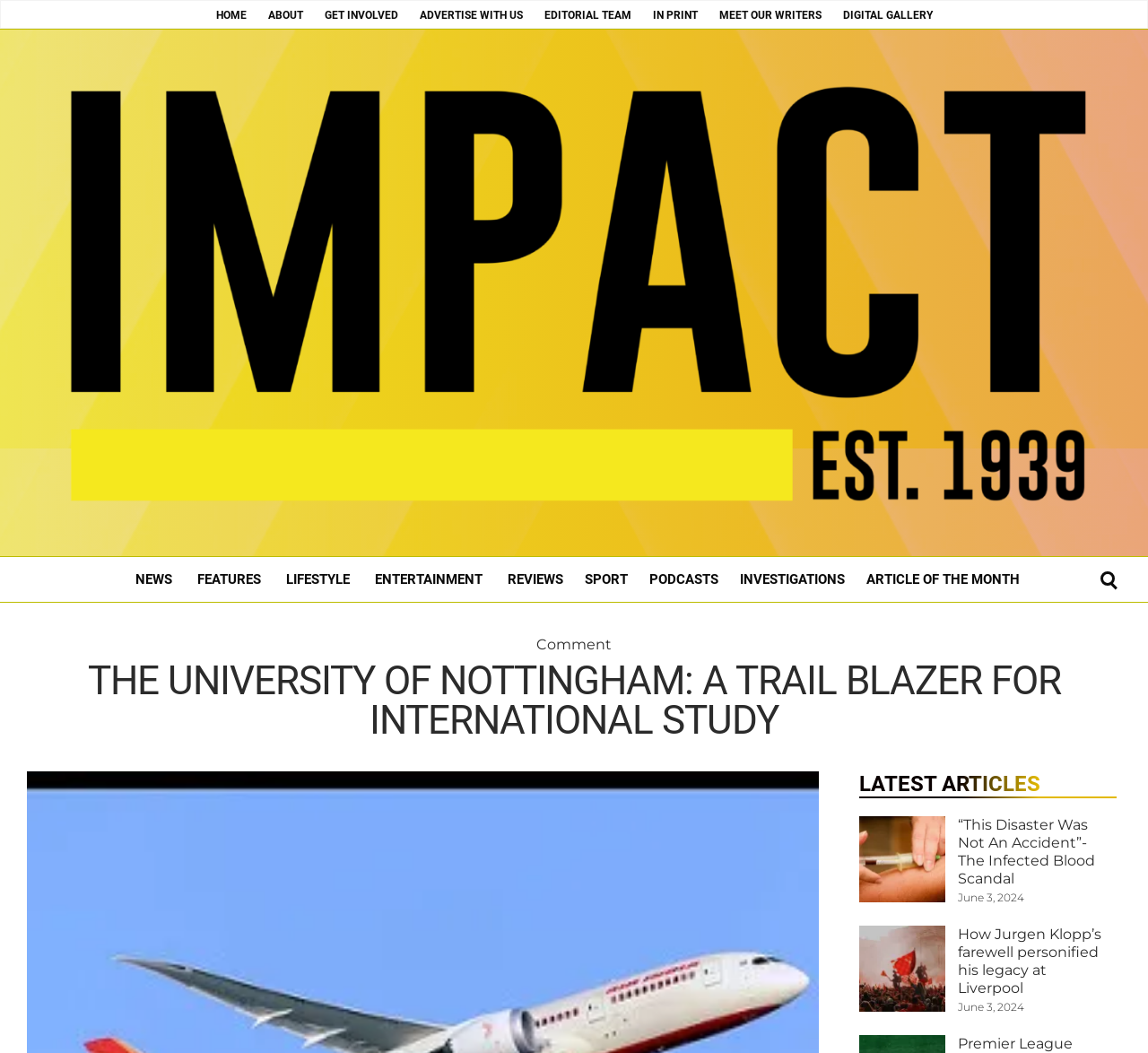Please specify the bounding box coordinates of the area that should be clicked to accomplish the following instruction: "go to home page". The coordinates should consist of four float numbers between 0 and 1, i.e., [left, top, right, bottom].

[0.188, 0.009, 0.214, 0.02]